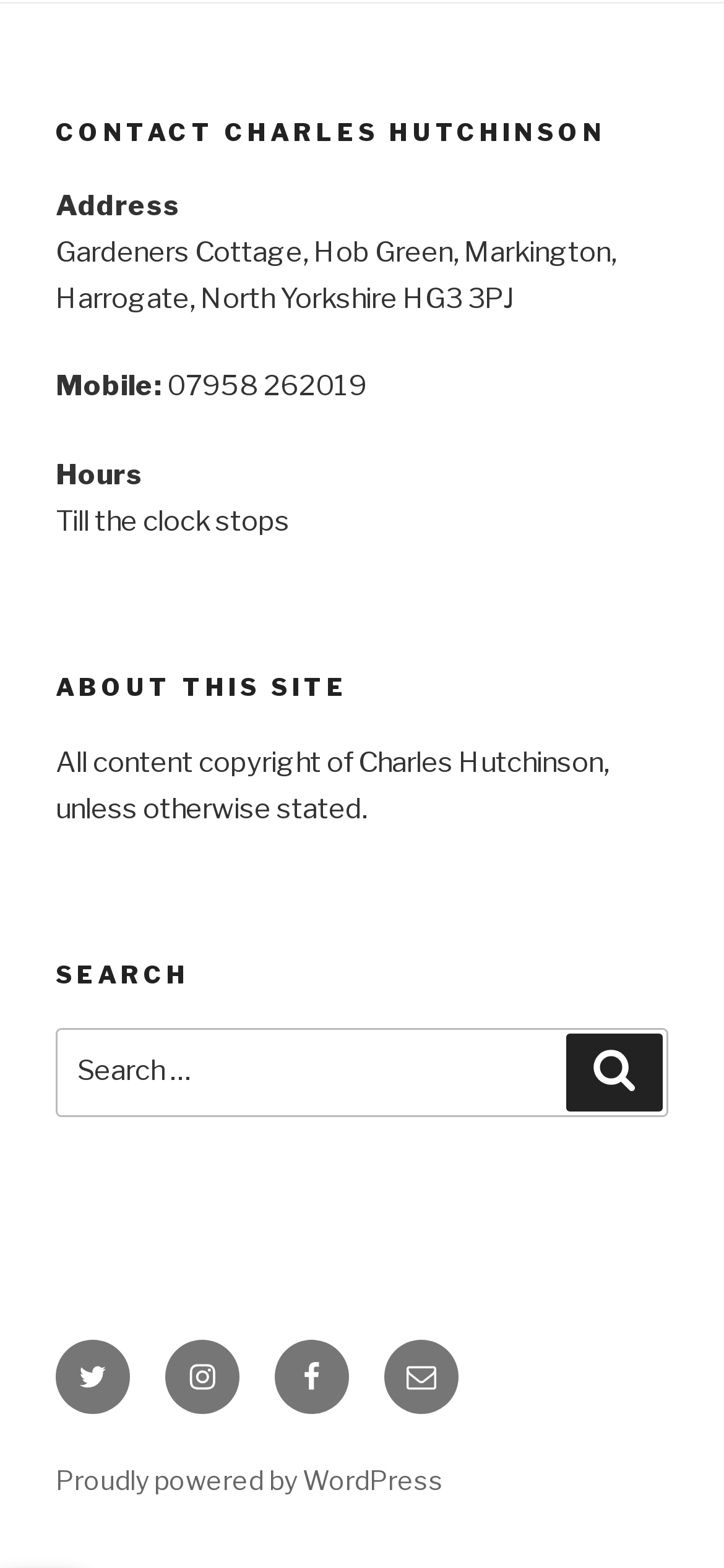Determine the bounding box coordinates for the UI element with the following description: "Proudly powered by WordPress". The coordinates should be four float numbers between 0 and 1, represented as [left, top, right, bottom].

[0.077, 0.933, 0.613, 0.953]